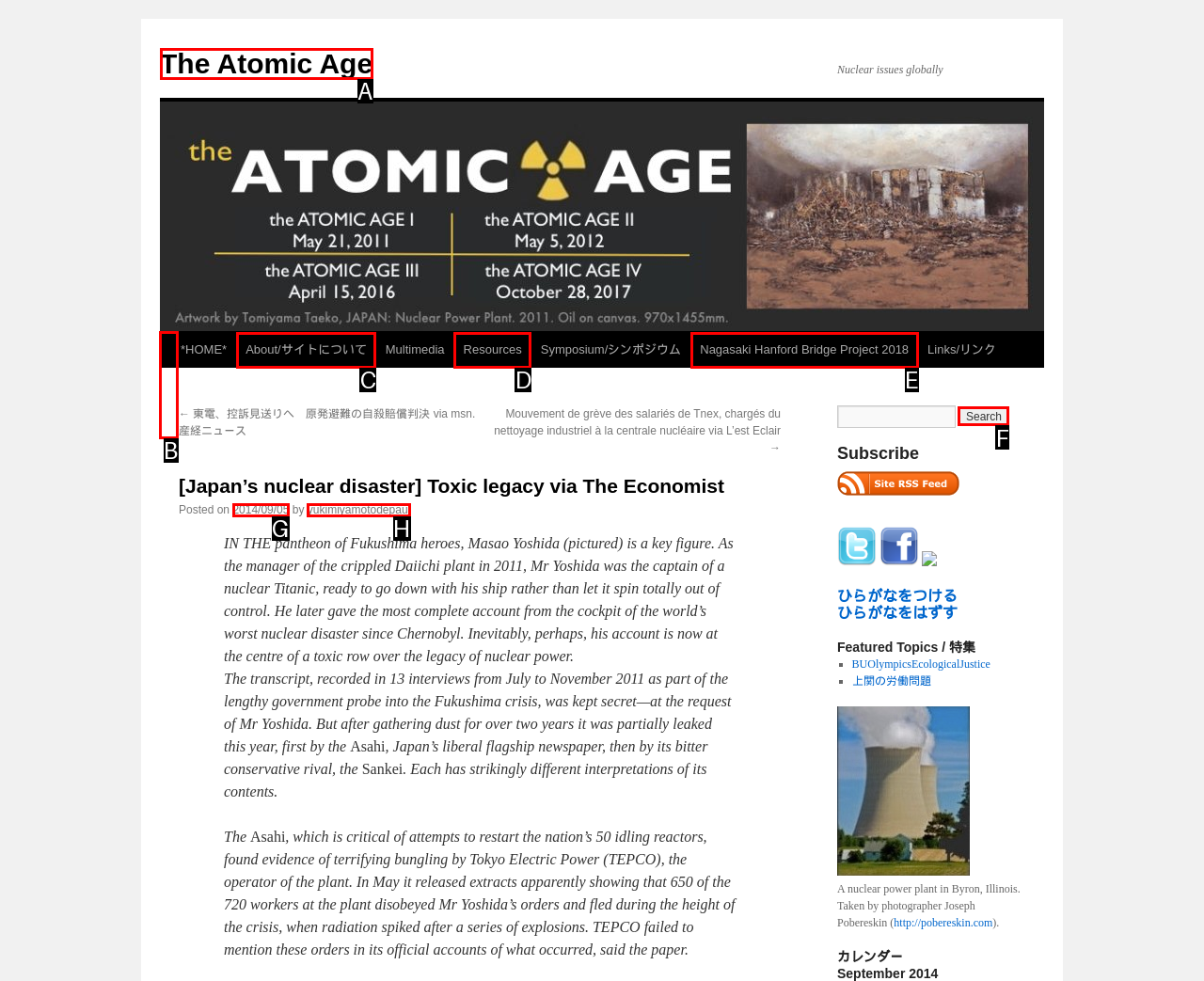Choose the letter of the element that should be clicked to complete the task: Search for something
Answer with the letter from the possible choices.

F